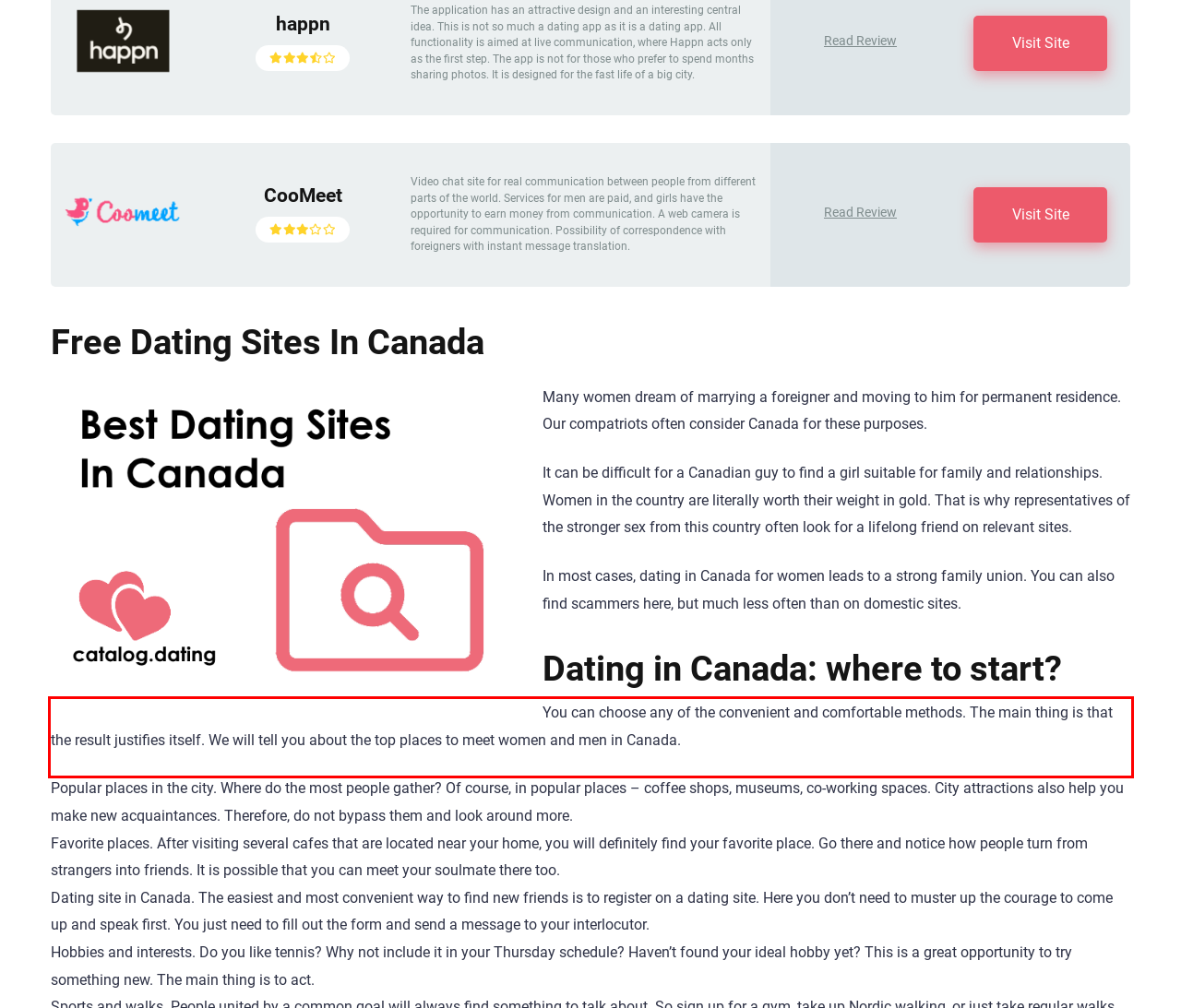There is a UI element on the webpage screenshot marked by a red bounding box. Extract and generate the text content from within this red box.

You can choose any of the convenient and comfortable methods. The main thing is that the result justifies itself. We will tell you about the top places to meet women and men in Canada.